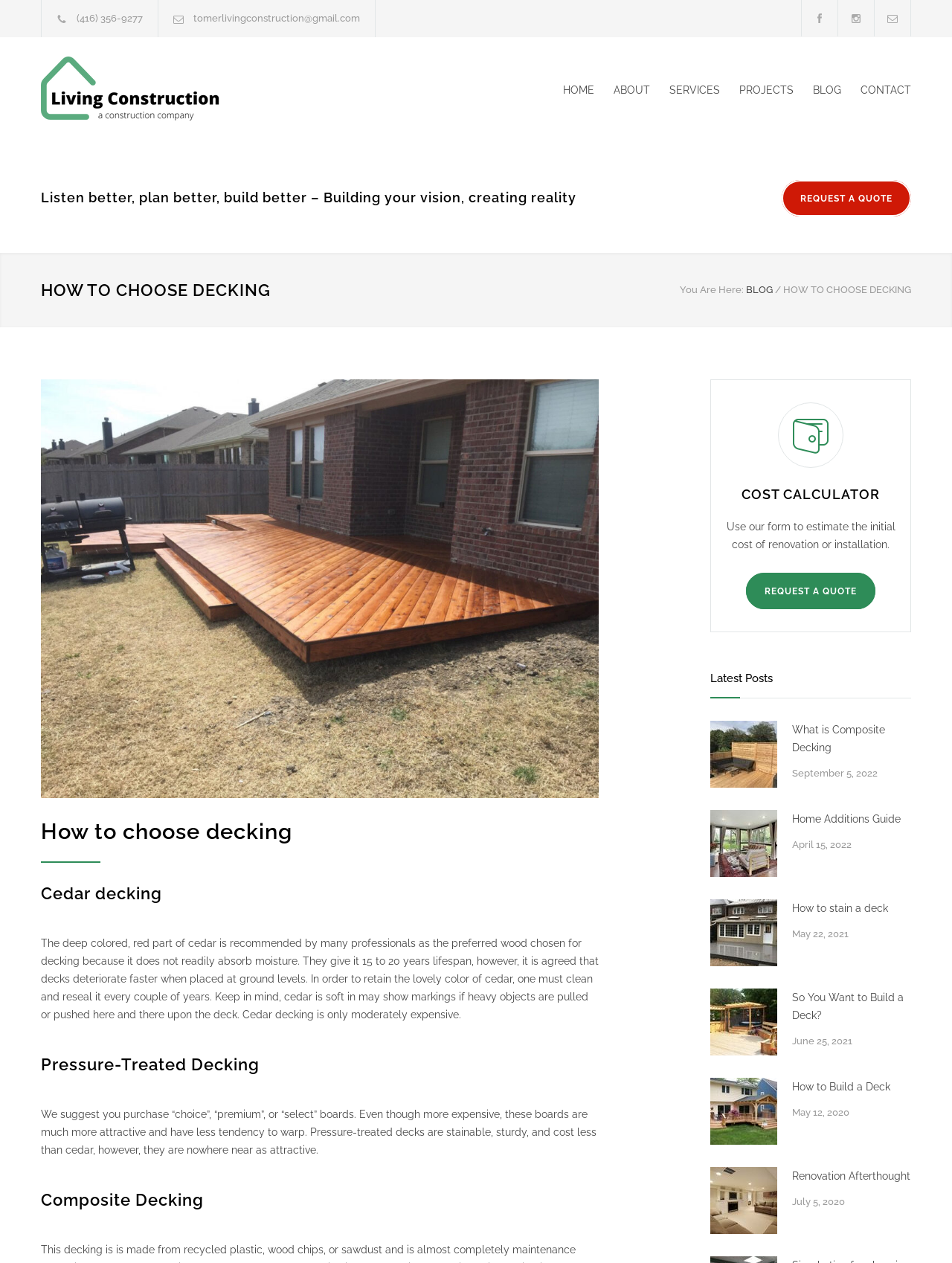Please determine the bounding box coordinates, formatted as (top-left x, top-left y, bottom-right x, bottom-right y), with all values as floating point numbers between 0 and 1. Identify the bounding box of the region described as: (416) 356-9277

[0.08, 0.01, 0.15, 0.019]